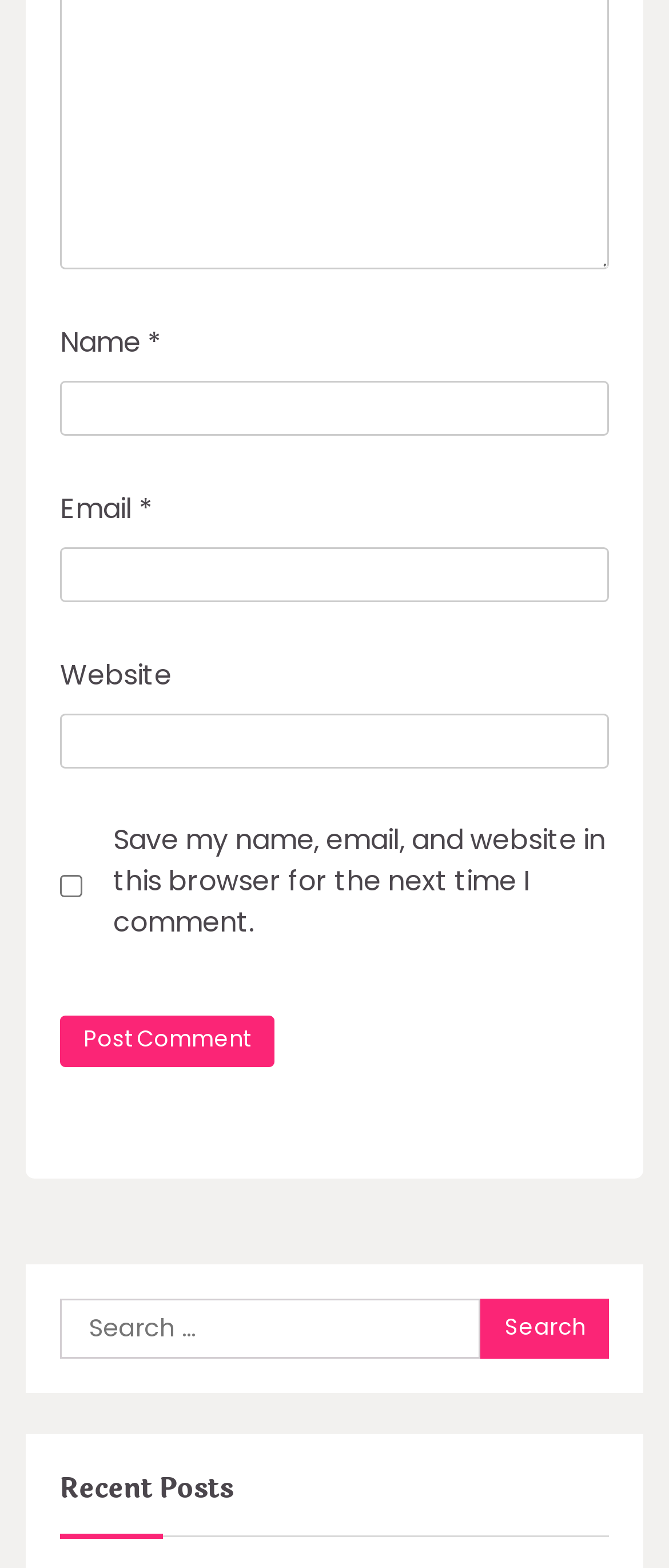Please reply to the following question using a single word or phrase: 
What is the function of the button below the searchbox?

Search